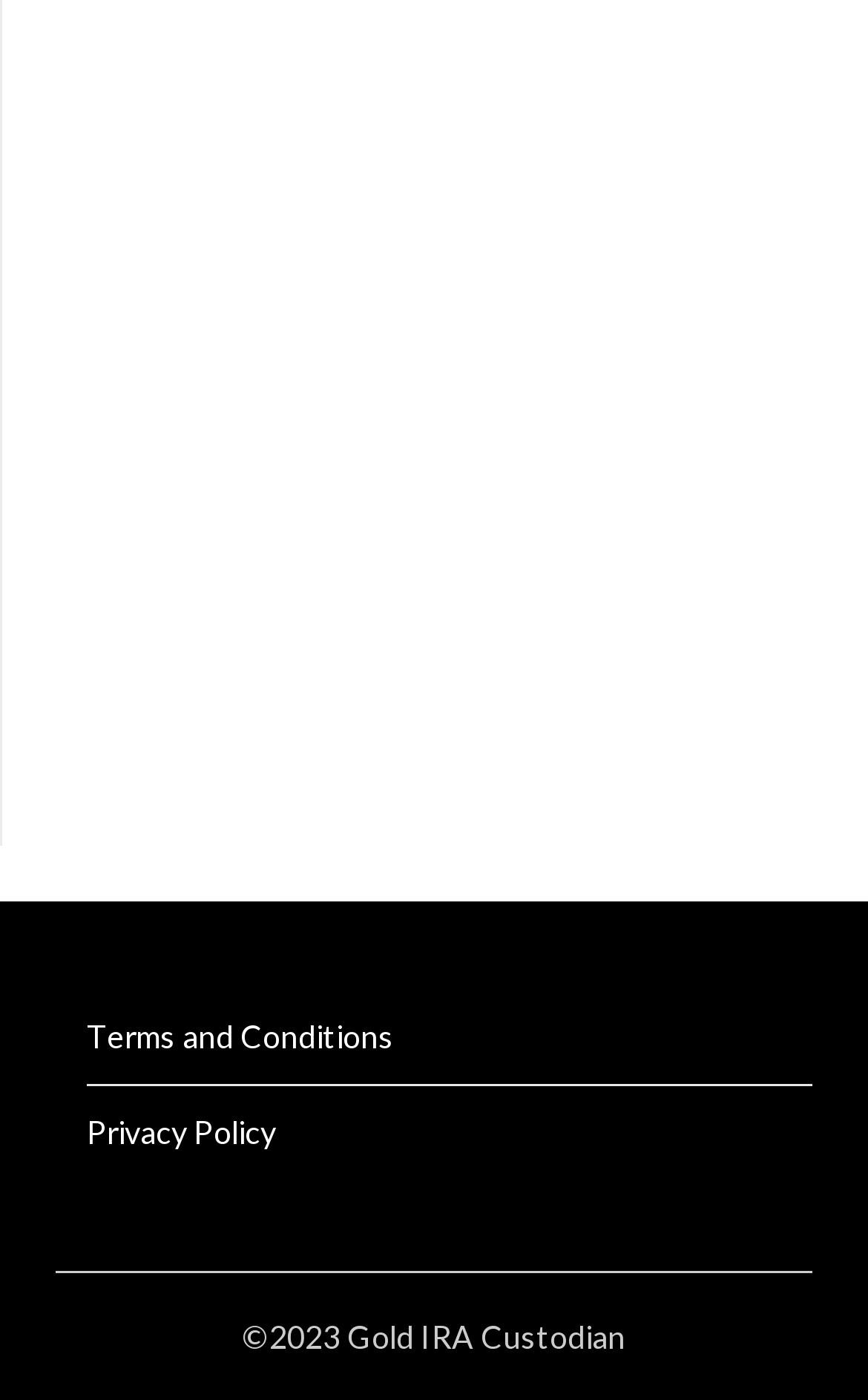Find and provide the bounding box coordinates for the UI element described with: "Terms and Conditions".

[0.1, 0.726, 0.454, 0.753]